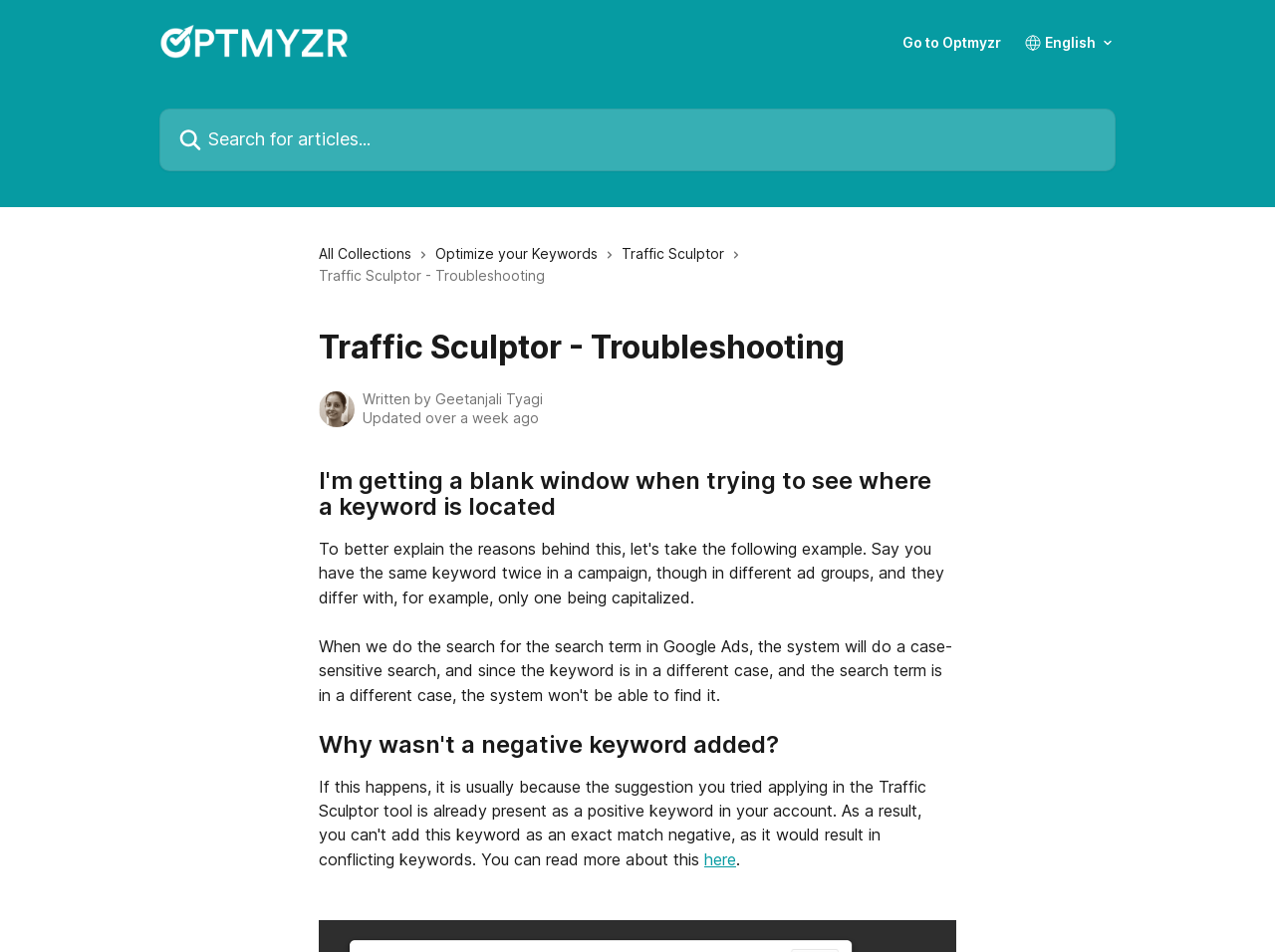From the webpage screenshot, identify the region described by alt="Optmyzr Help Center". Provide the bounding box coordinates as (top-left x, top-left y, bottom-right x, bottom-right y), with each value being a floating point number between 0 and 1.

[0.125, 0.025, 0.274, 0.062]